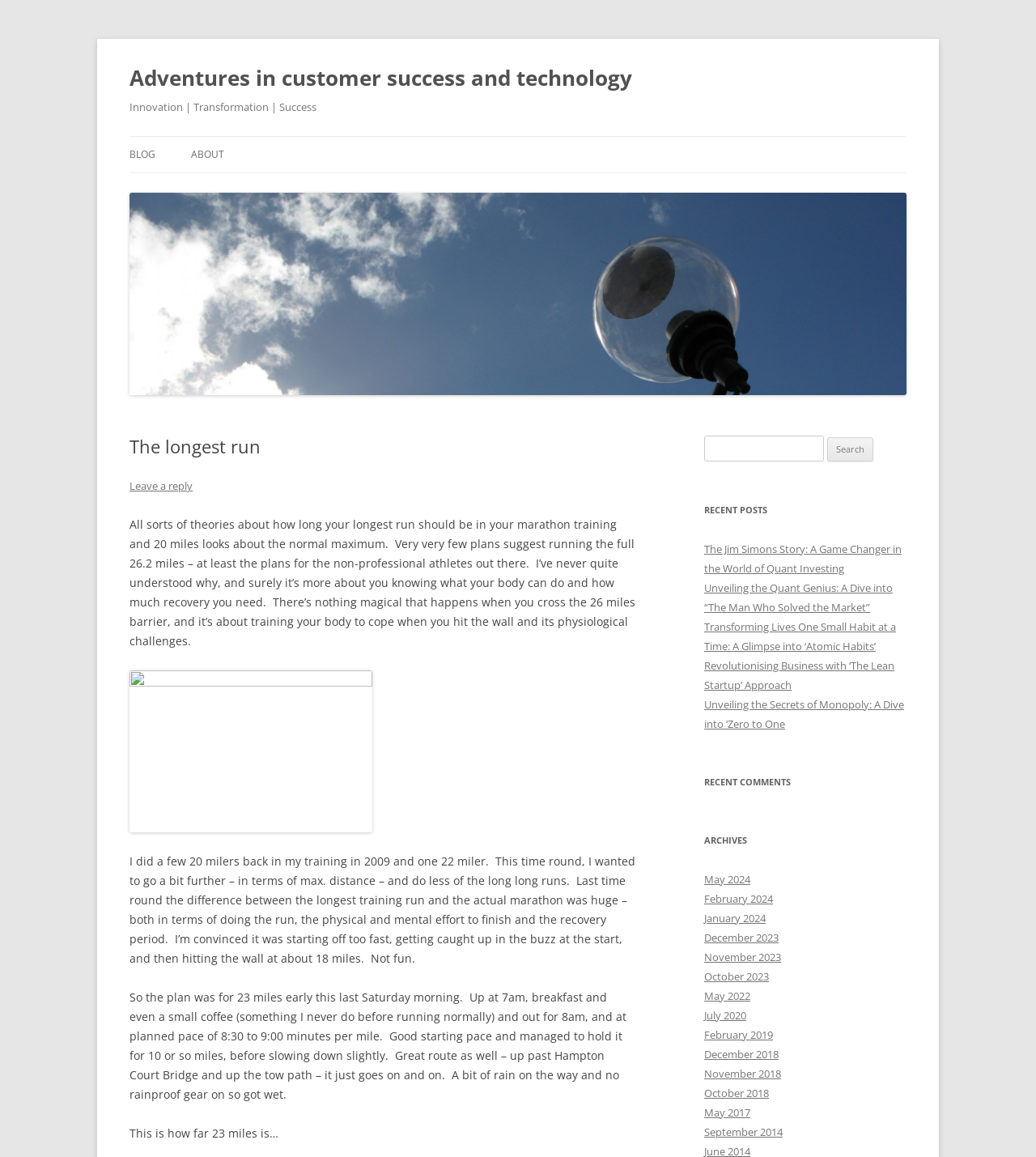Answer the question below with a single word or a brief phrase: 
What is the longest run in marathon training?

23 miles